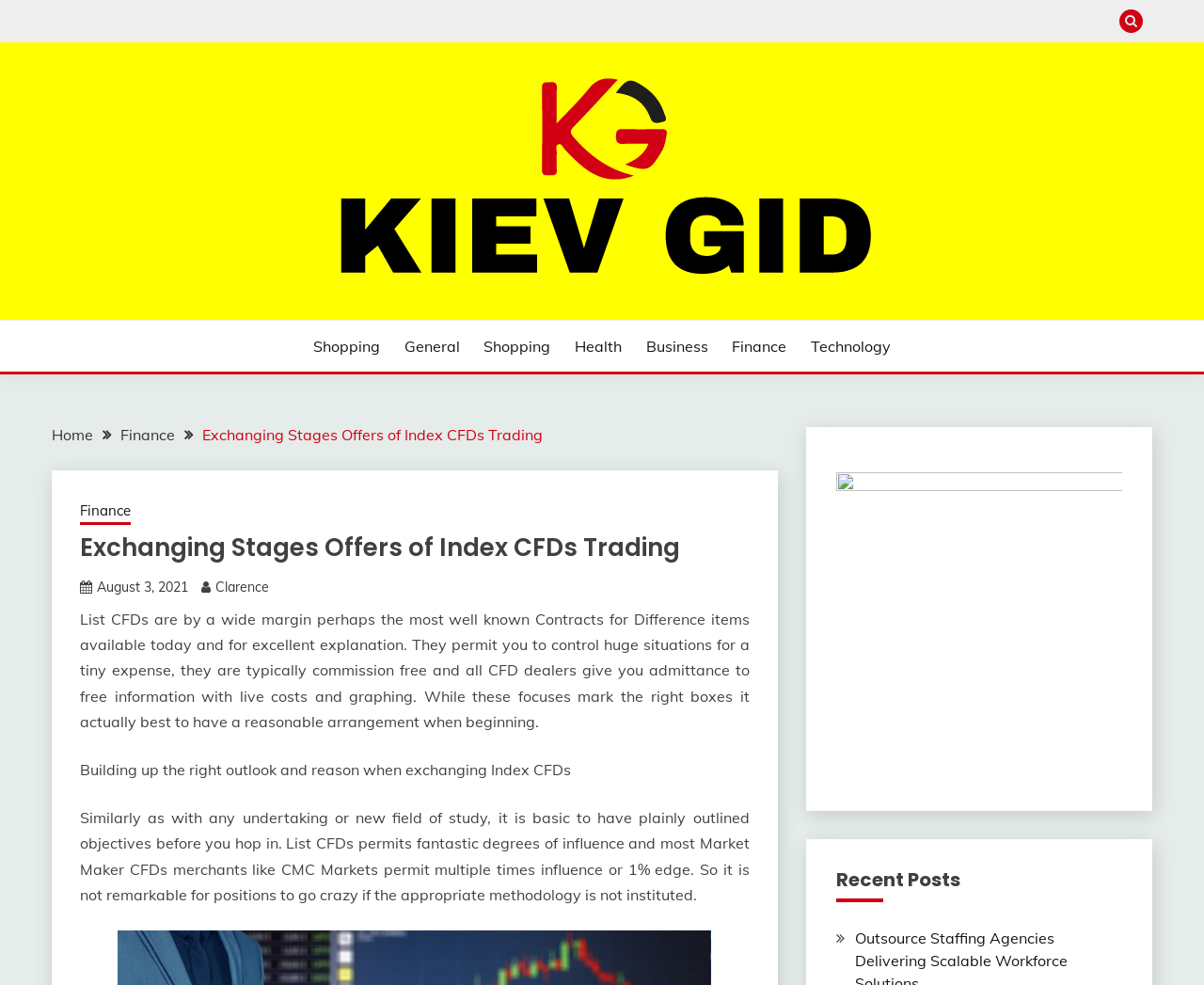How many links are there in the navigation section?
We need a detailed and exhaustive answer to the question. Please elaborate.

I counted the number of links in the navigation section, which includes 'Home', 'Finance', 'Exchanging Stages Offers of Index CFDs Trading', and 'Finance' again. There are a total of 4 links in the navigation section.